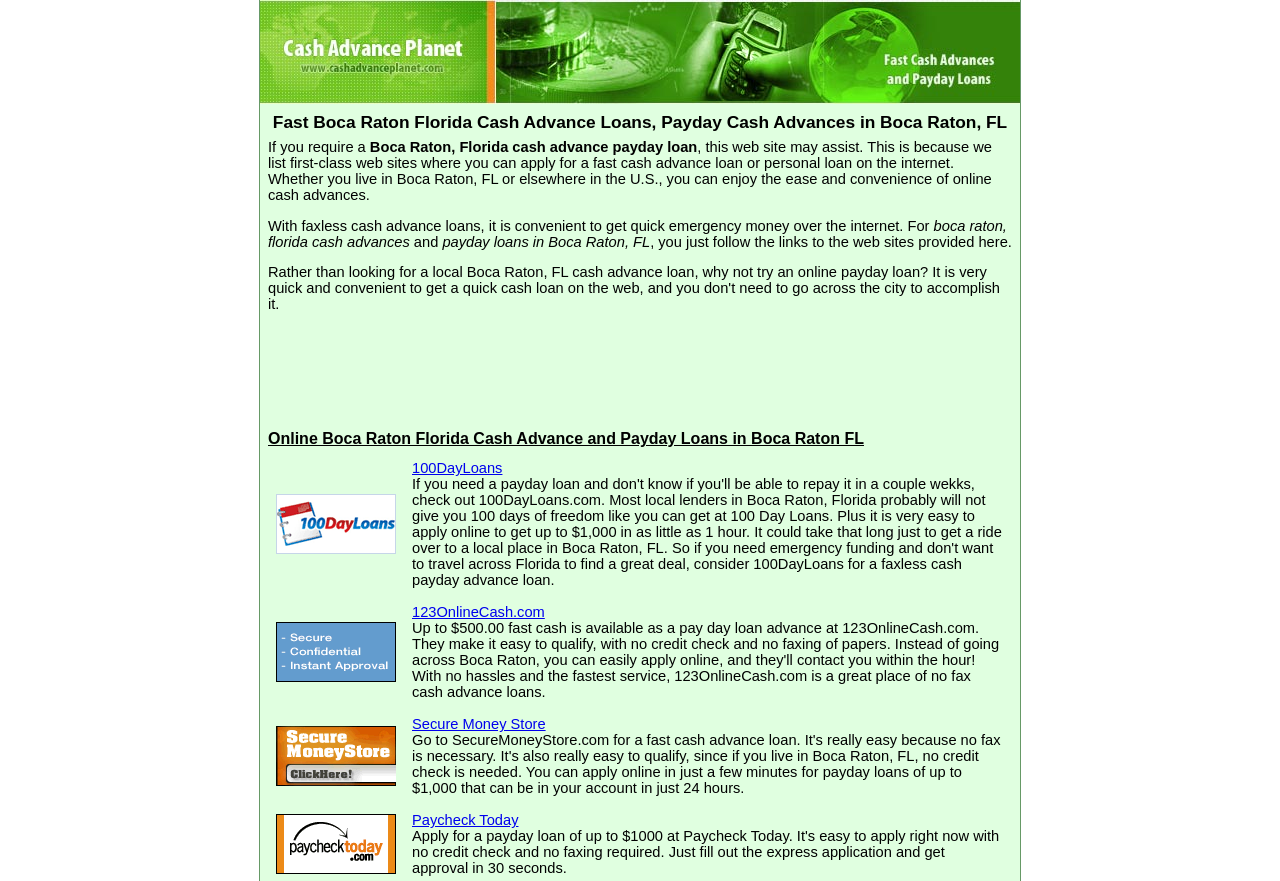What is the maximum loan amount mentioned on this webpage?
Deliver a detailed and extensive answer to the question.

While reviewing the webpage's content, I found that two loan options, 100DayLoans and Secure Money Store, mention a maximum loan amount of $1,000. This suggests that individuals may be able to borrow up to $1,000 through these loan options.